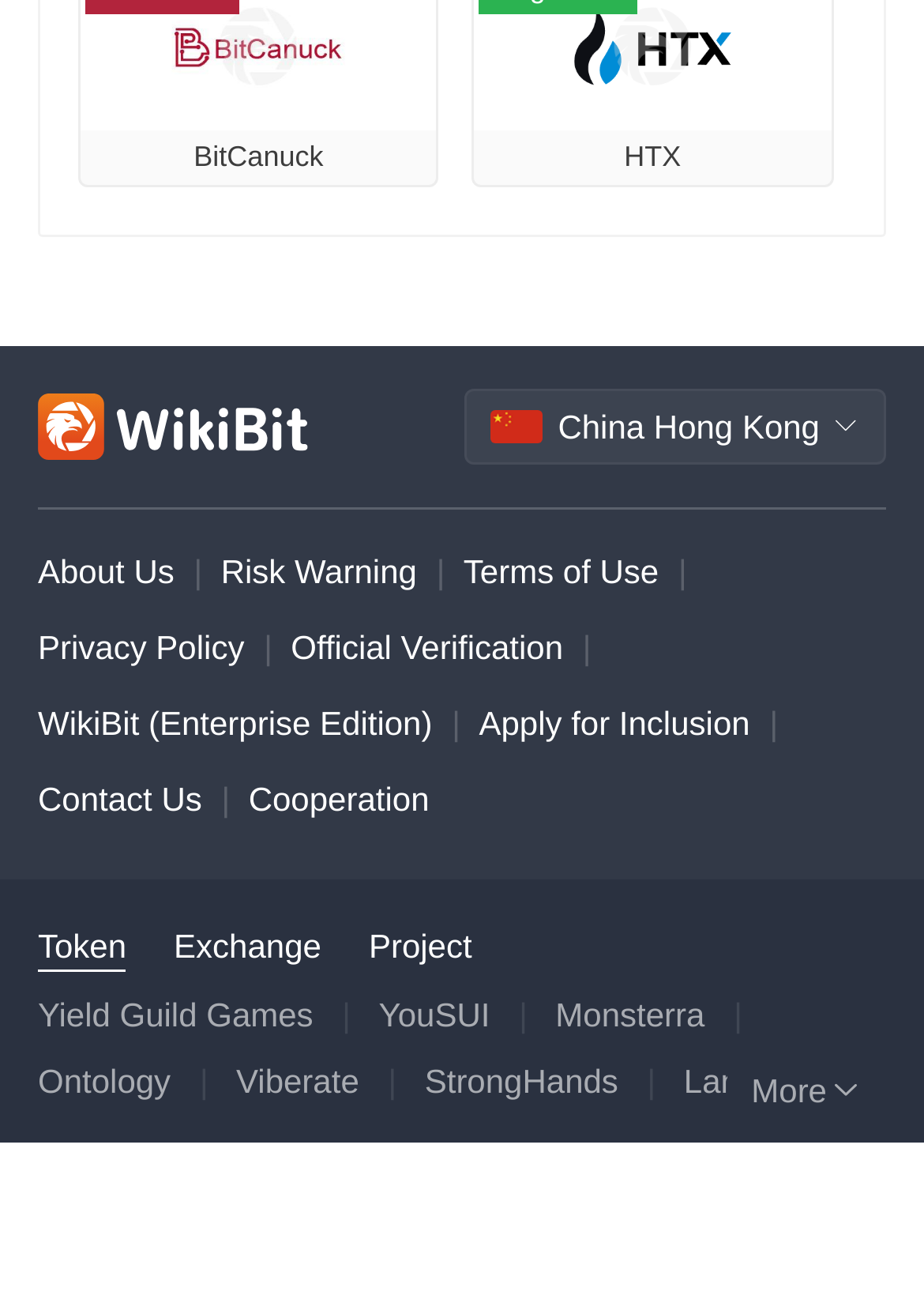What is the purpose of the '|' characters on the webpage?
Using the image, answer in one word or phrase.

Separators